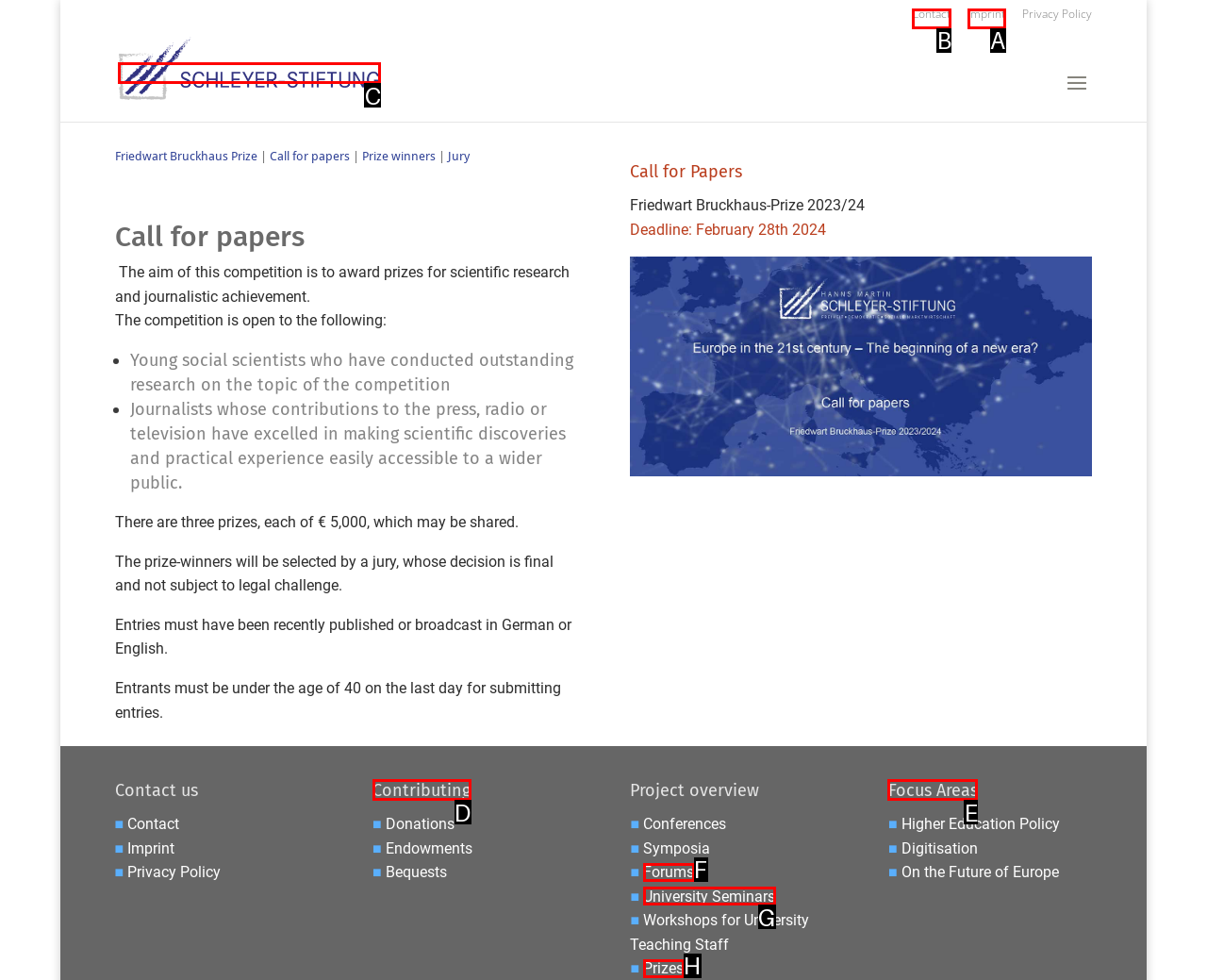Determine the letter of the UI element that will complete the task: Click on Contact
Reply with the corresponding letter.

B